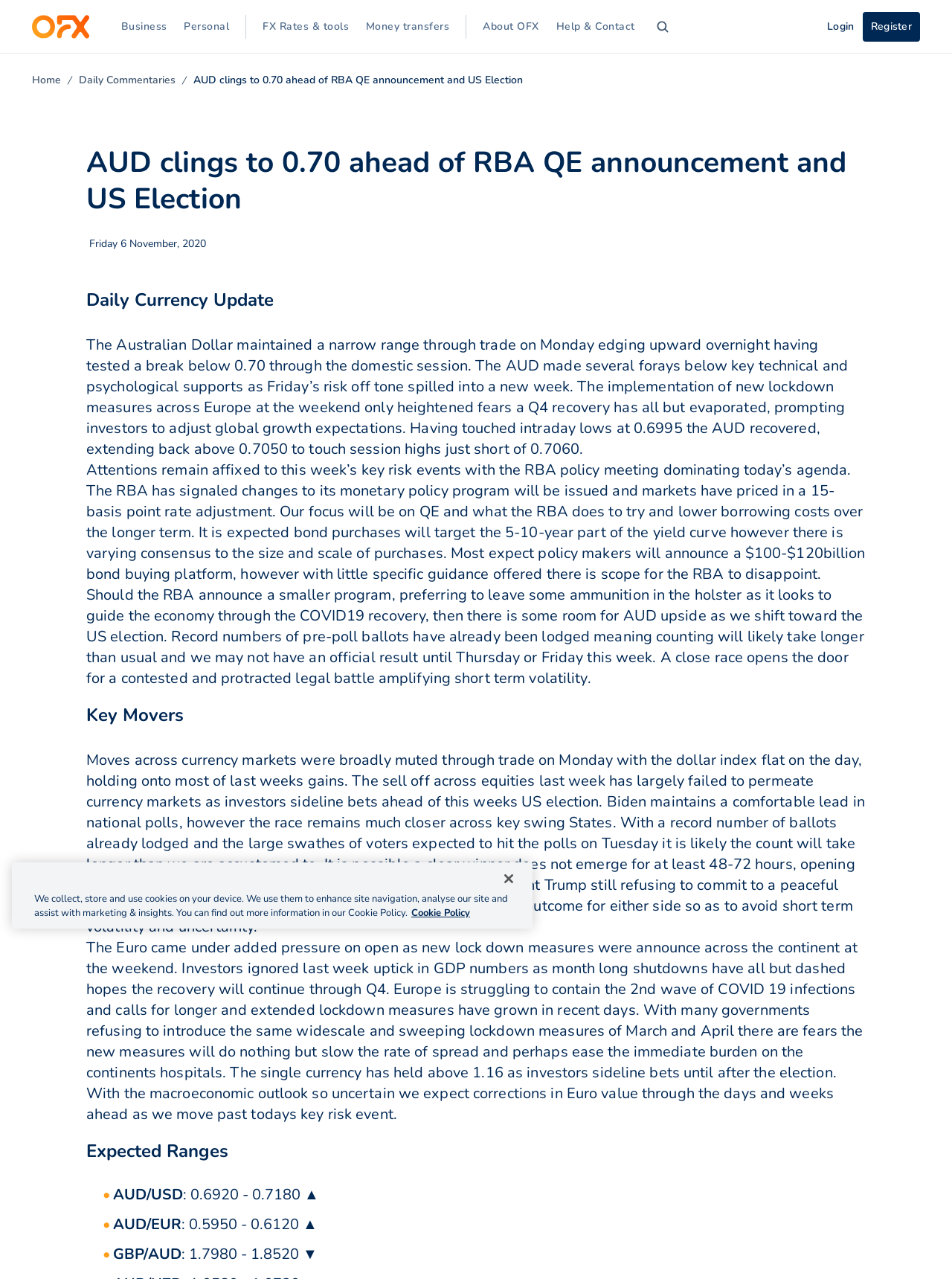Please determine the bounding box coordinates, formatted as (top-left x, top-left y, bottom-right x, bottom-right y), with all values as floating point numbers between 0 and 1. Identify the bounding box of the region described as: parent_node: Business aria-label="OFX"

[0.033, 0.011, 0.094, 0.03]